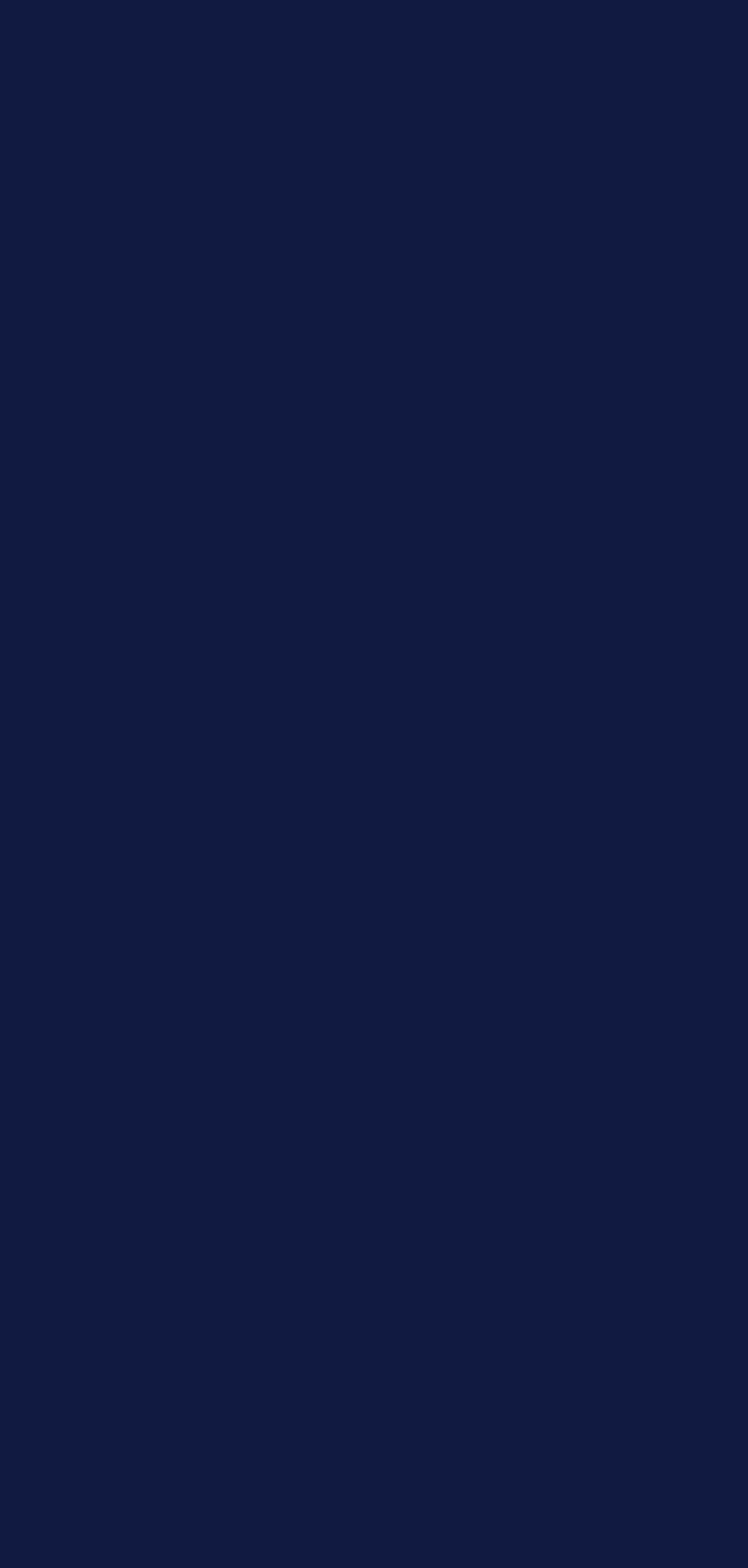Indicate the bounding box coordinates of the element that must be clicked to execute the instruction: "view artist information". The coordinates should be given as four float numbers between 0 and 1, i.e., [left, top, right, bottom].

[0.038, 0.056, 0.277, 0.138]